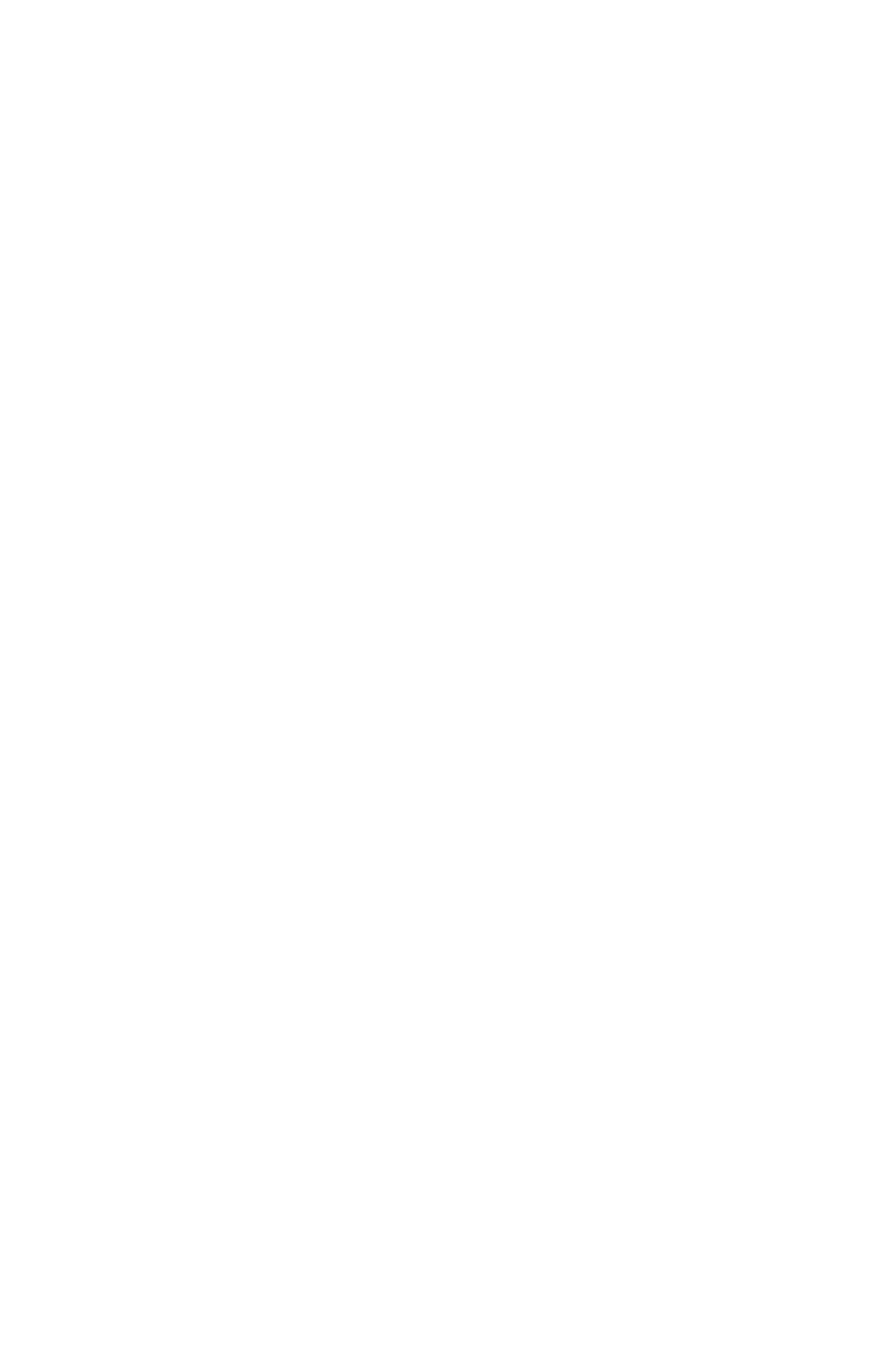Provide a brief response in the form of a single word or phrase:
How many social media links are present on the page?

2